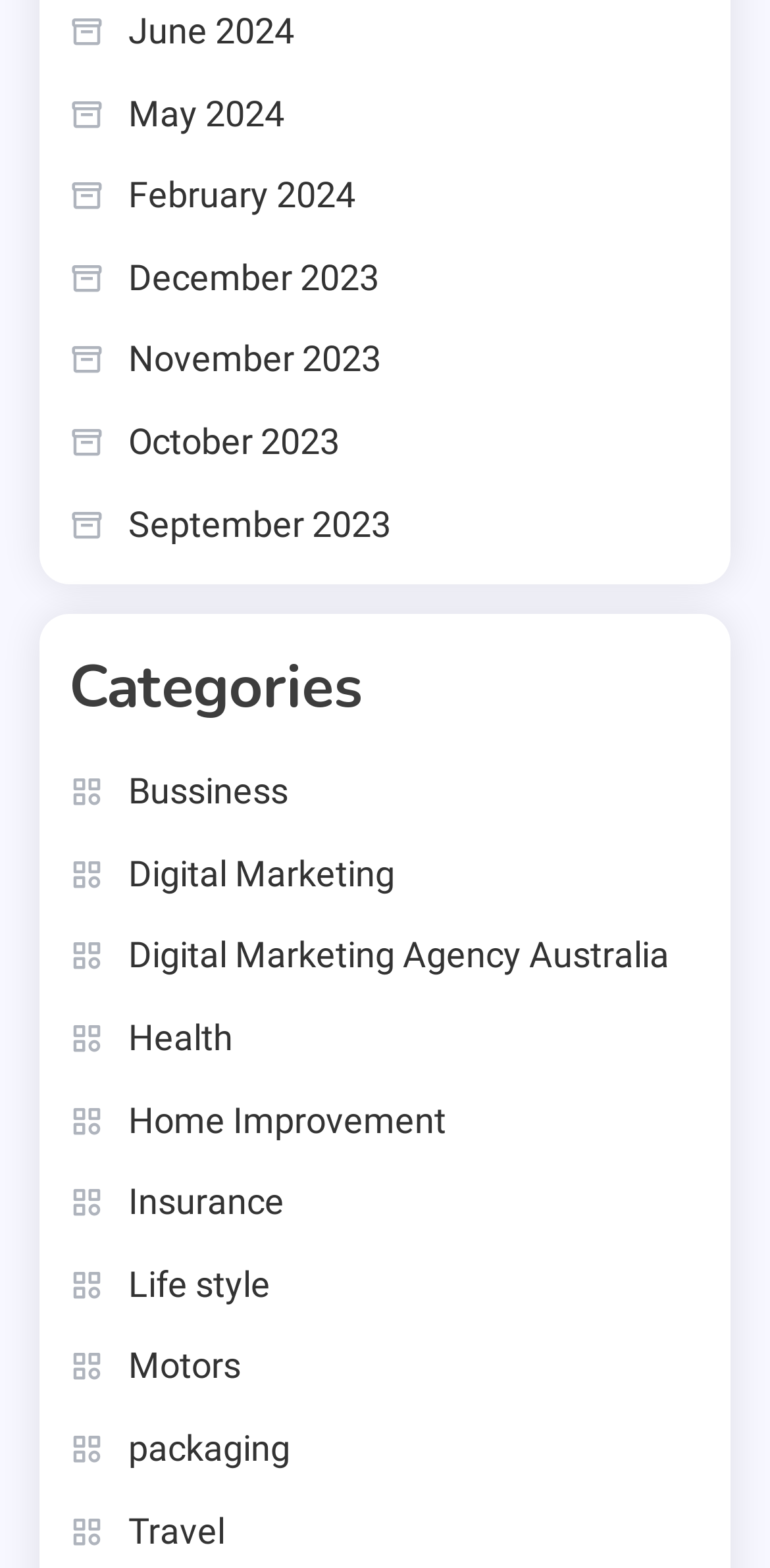Please give a one-word or short phrase response to the following question: 
How many categories are listed?

12